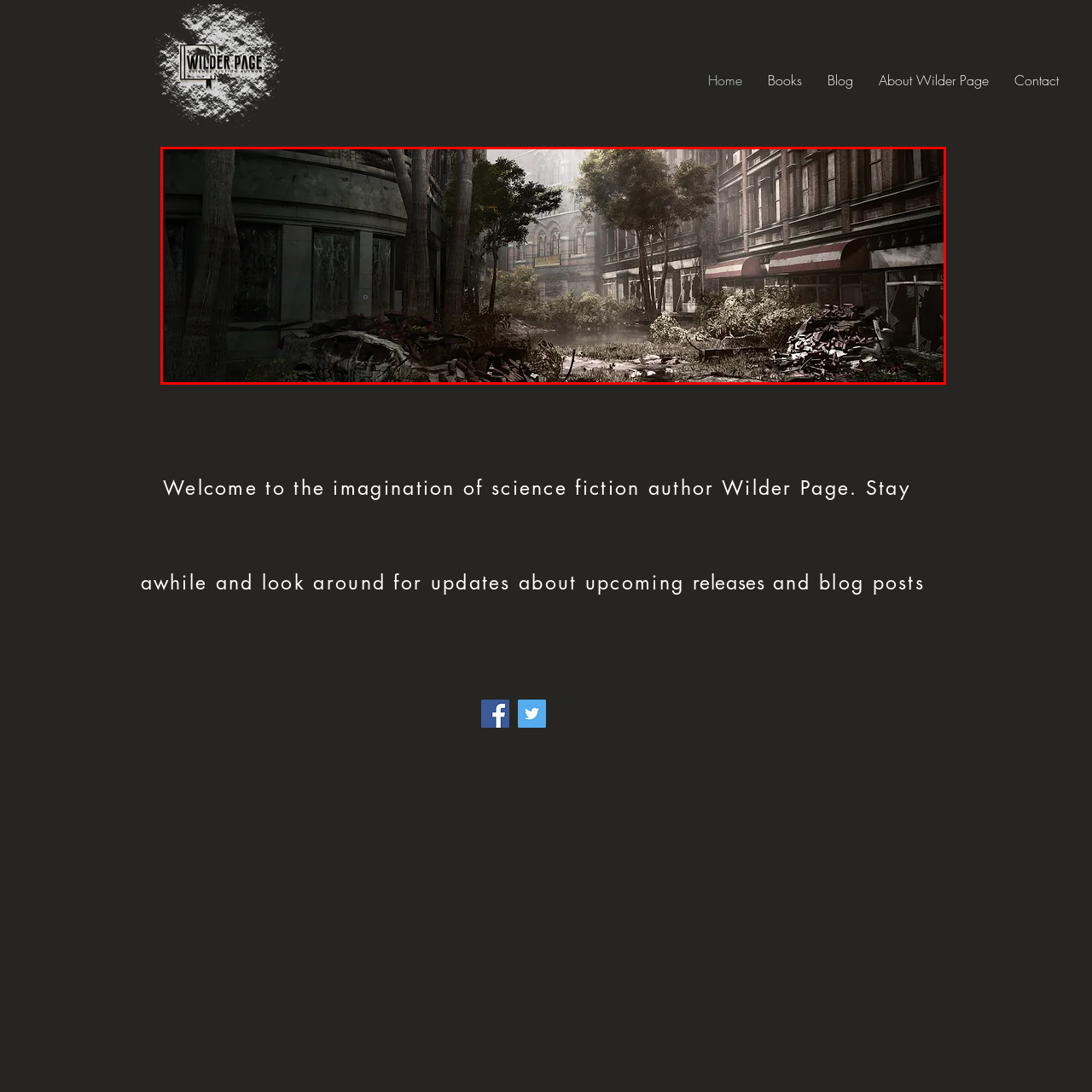Analyze the picture within the red frame, What is reflected in the still body of water? 
Provide a one-word or one-phrase response.

The overcast sky